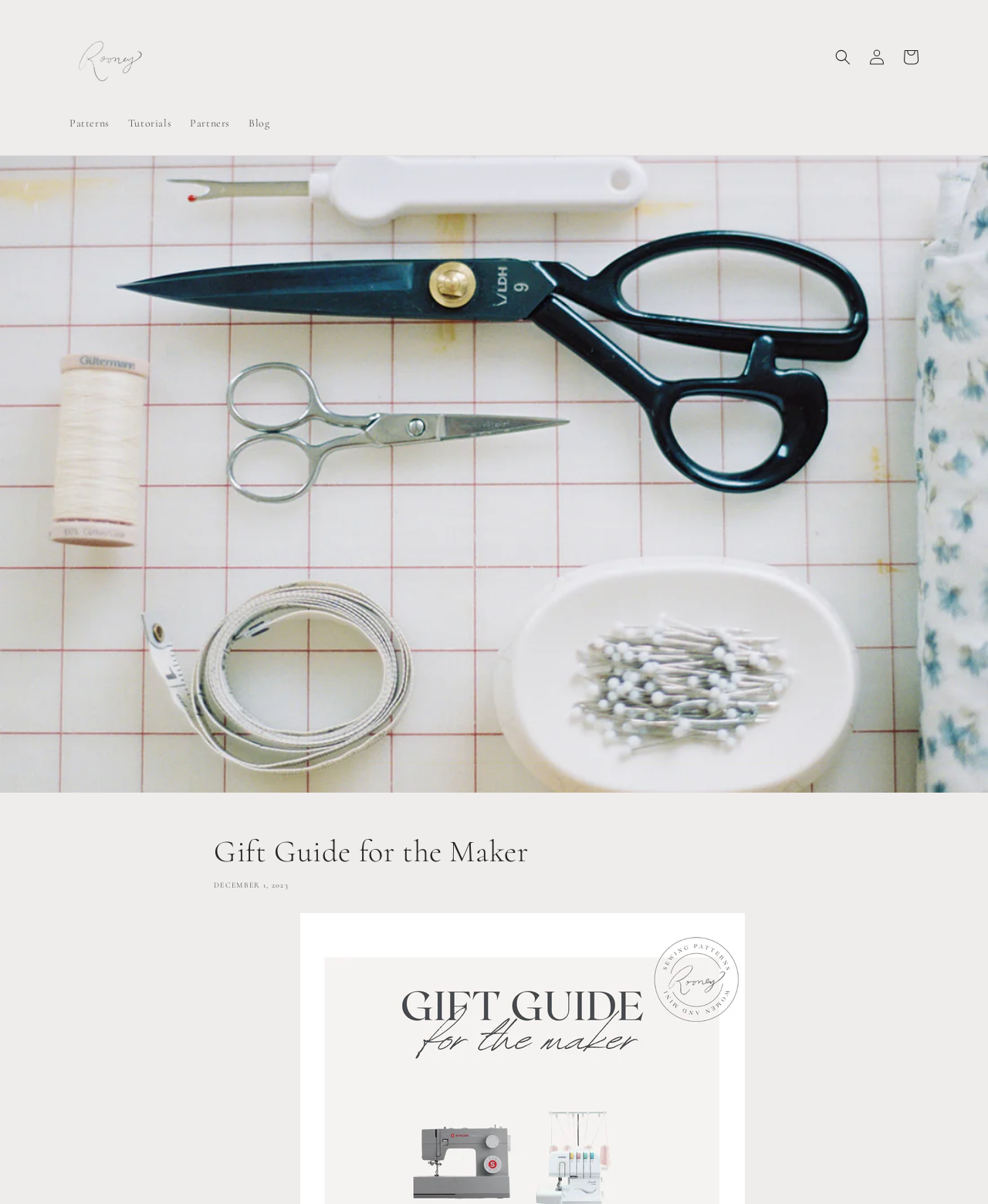Please determine the bounding box coordinates of the element to click on in order to accomplish the following task: "go to Rooney Sewing Patterns". Ensure the coordinates are four float numbers ranging from 0 to 1, i.e., [left, top, right, bottom].

[0.064, 0.013, 0.17, 0.082]